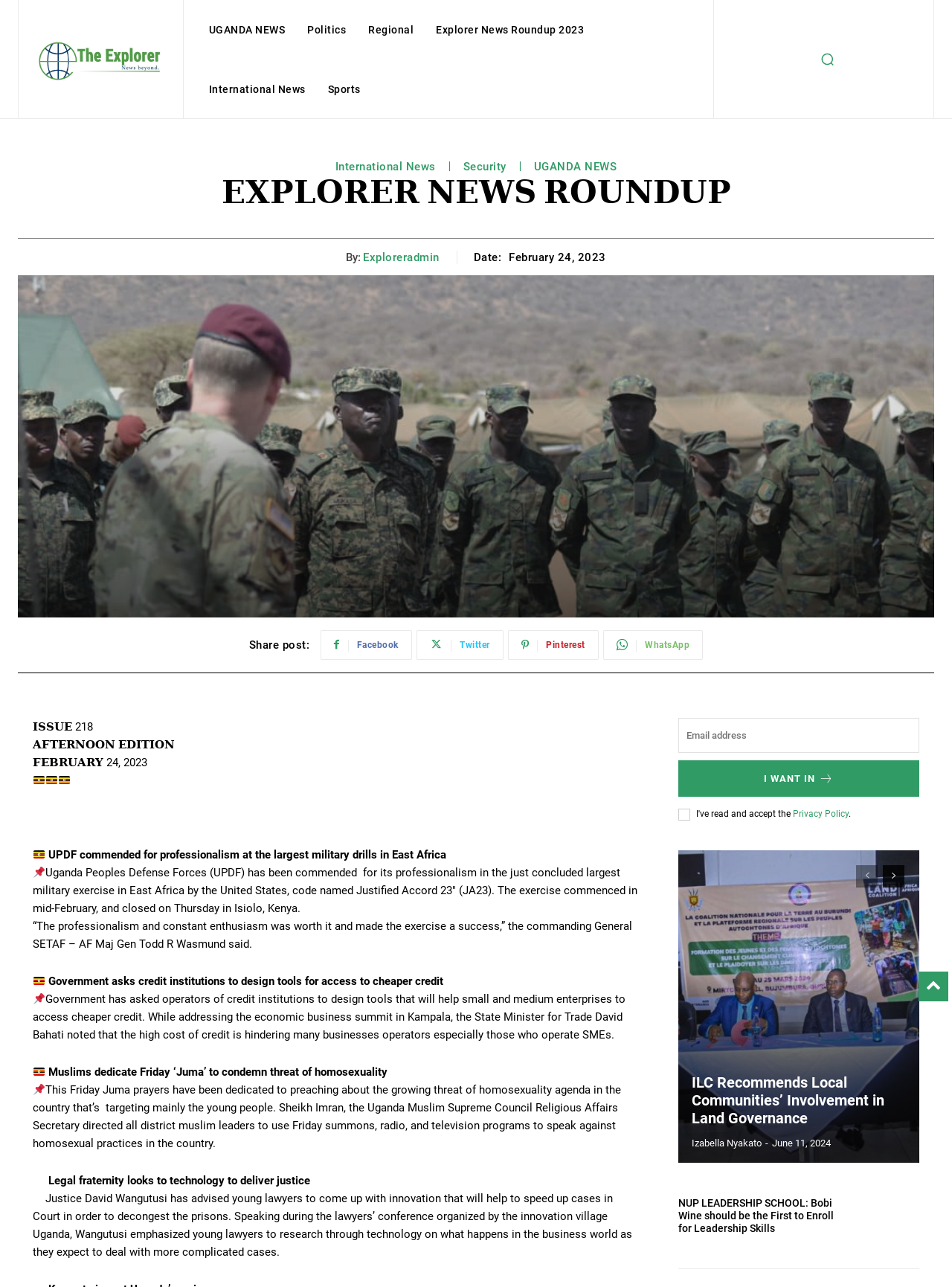By analyzing the image, answer the following question with a detailed response: What is the purpose of the 'Search' button?

I determined the answer by looking at the button element 'Search' and its location on the webpage, which suggests that it is used to search for news articles on the website.